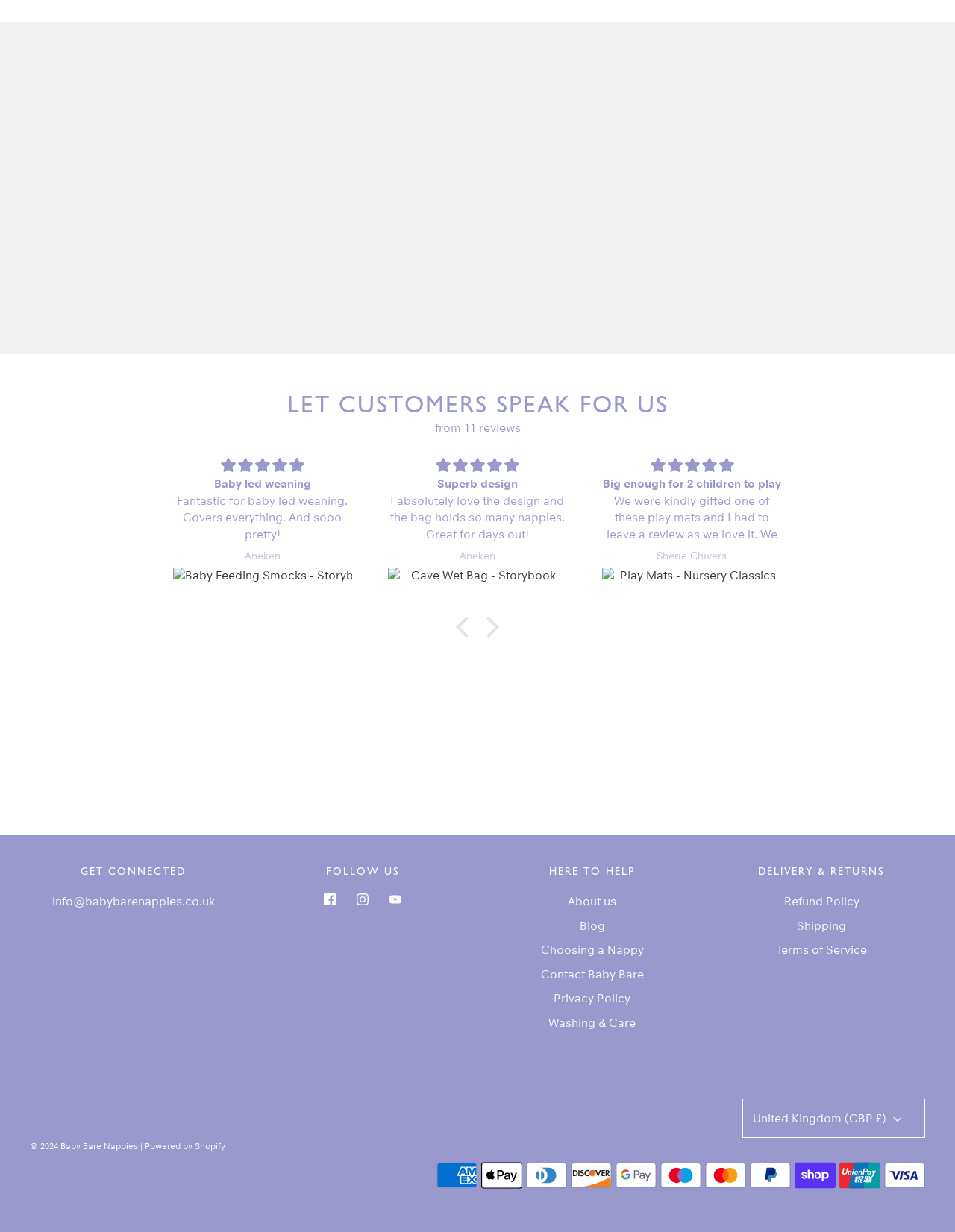What payment methods are accepted by Baby Bare?
Please interpret the details in the image and answer the question thoroughly.

The webpage displays various payment method logos, including American Express, Apple Pay, Diners Club, Discover, Google Pay, Maestro, Mastercard, PayPal, Shop Pay, Union Pay, and Visa, indicating that Baby Bare accepts multiple payment methods.